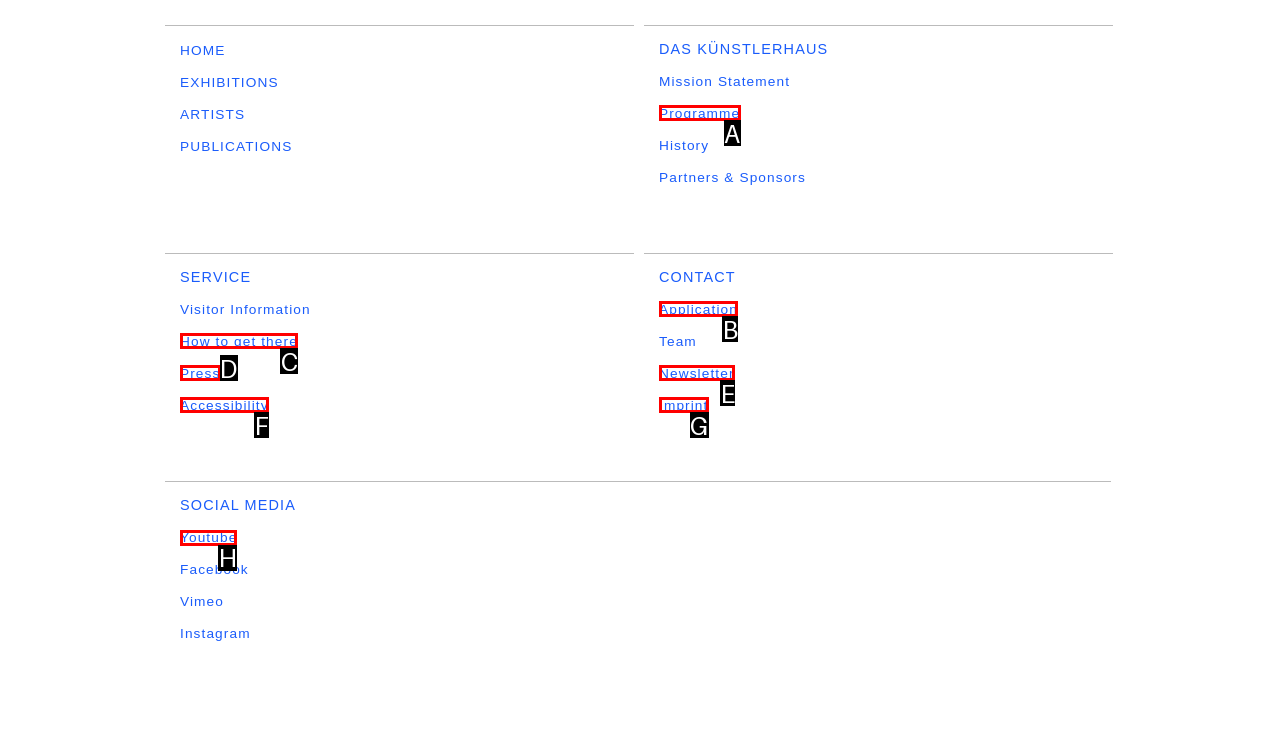What is the letter of the UI element you should click to visit youtube channel? Provide the letter directly.

H